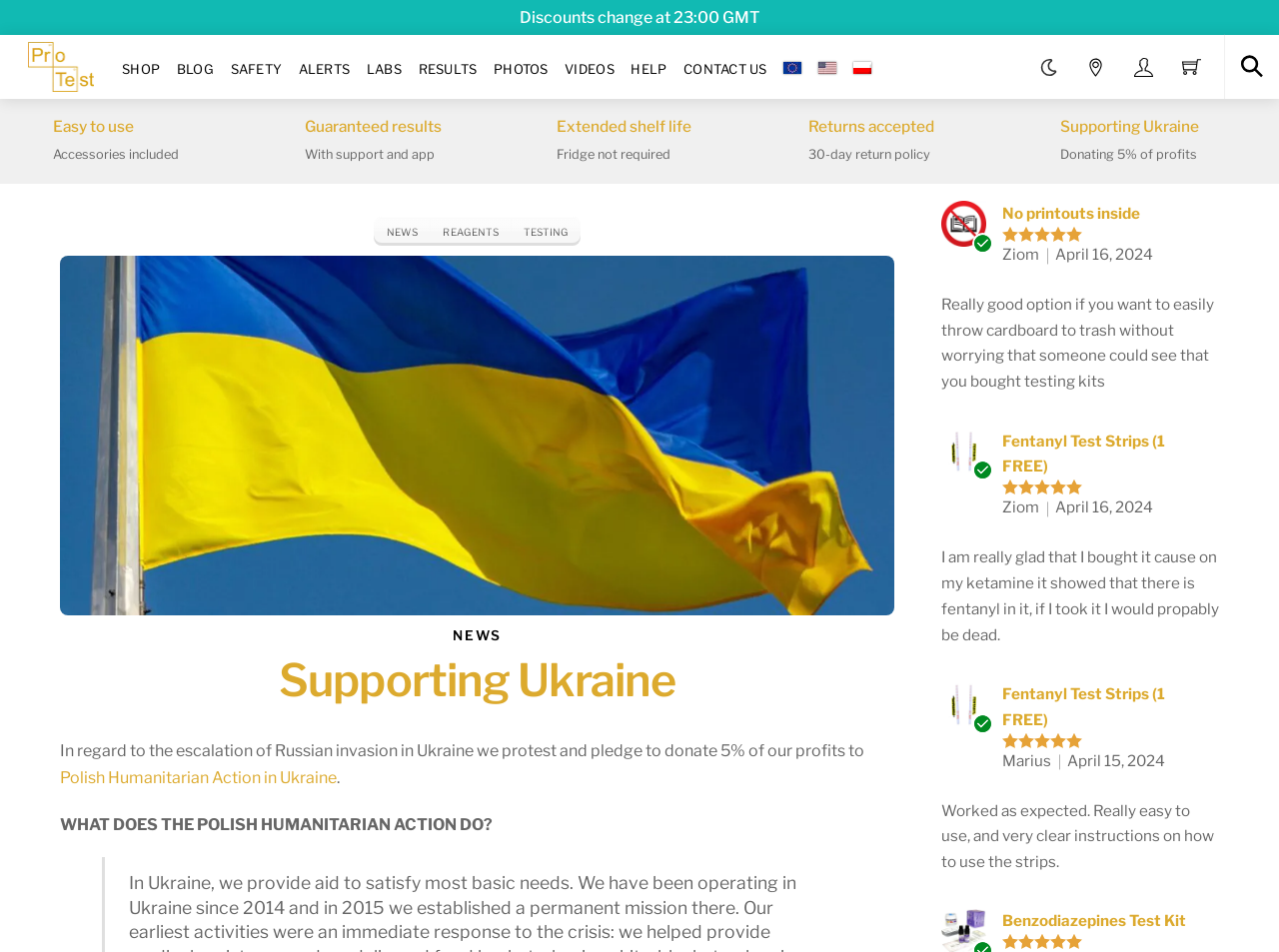Identify the bounding box coordinates of the region that should be clicked to execute the following instruction: "Click on SHOP".

[0.091, 0.042, 0.129, 0.104]